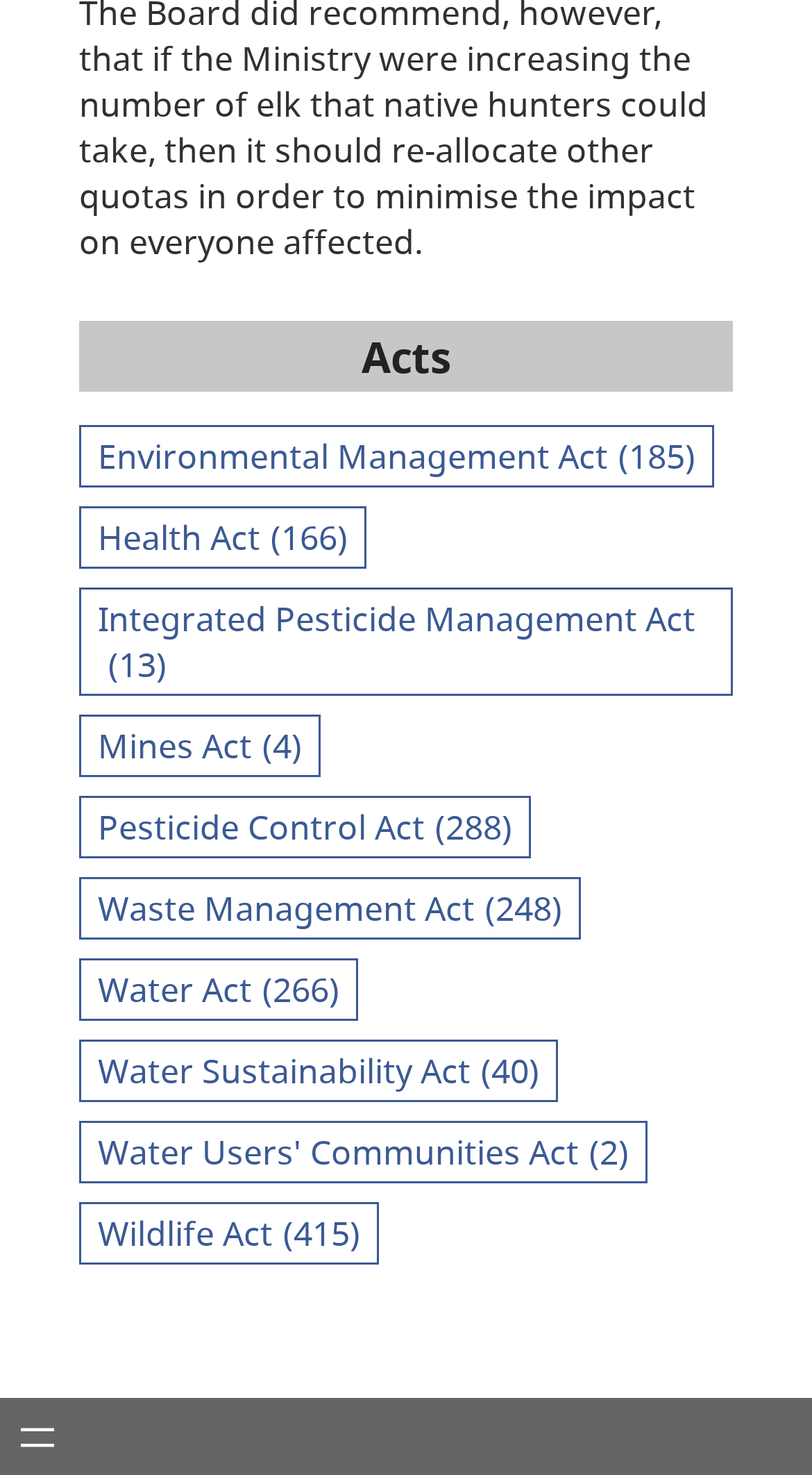Please mark the bounding box coordinates of the area that should be clicked to carry out the instruction: "Click on 'Home'".

None